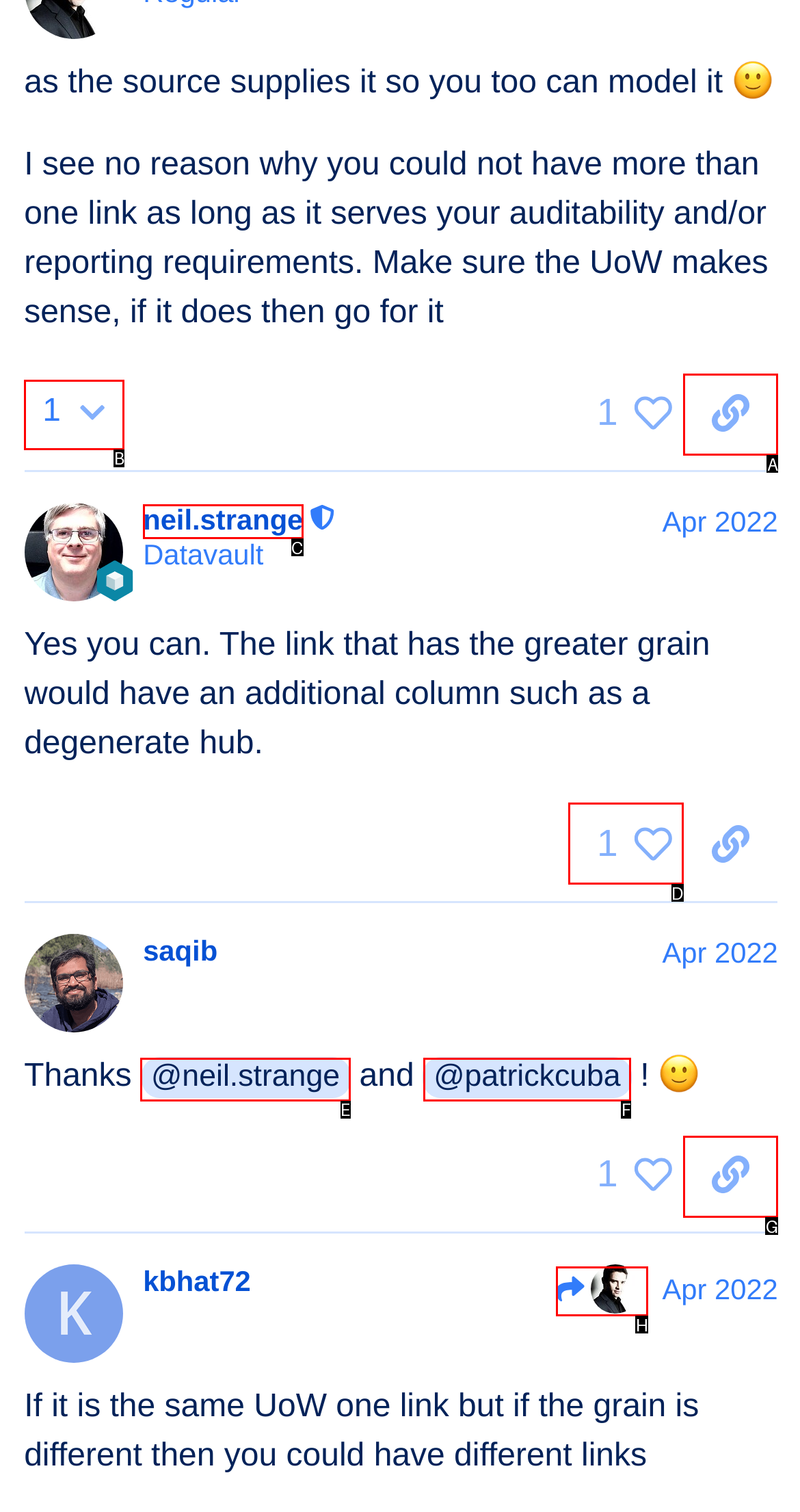Select the letter associated with the UI element you need to click to perform the following action: View likes to this post
Reply with the correct letter from the options provided.

D